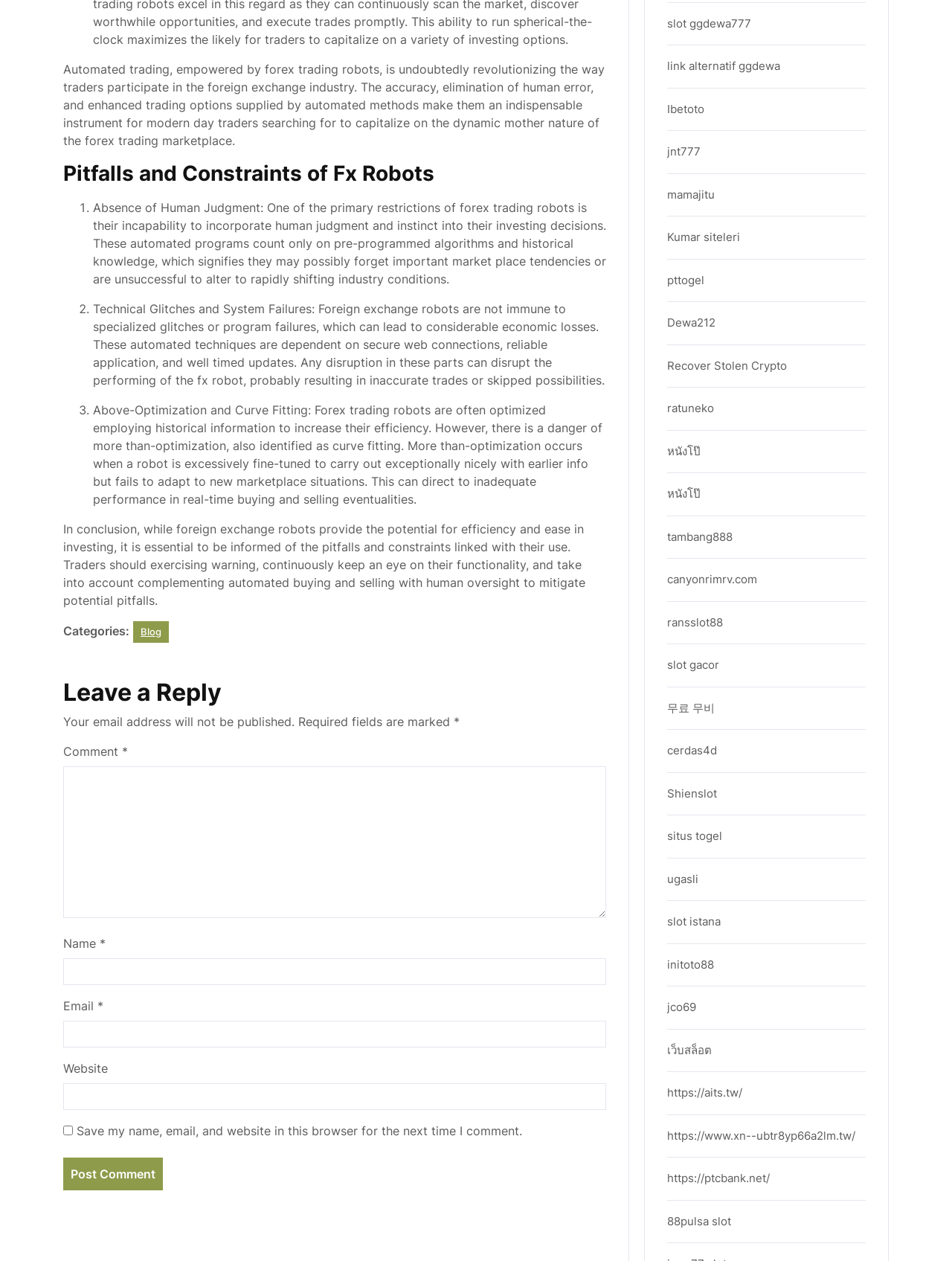Observe the image and answer the following question in detail: What is the purpose of forex trading robots?

The webpage suggests that forex trading robots are designed to provide efficiency and ease in trading, allowing traders to capitalize on the dynamic nature of the forex market. However, it is essential to be aware of the pitfalls and constraints associated with their use.